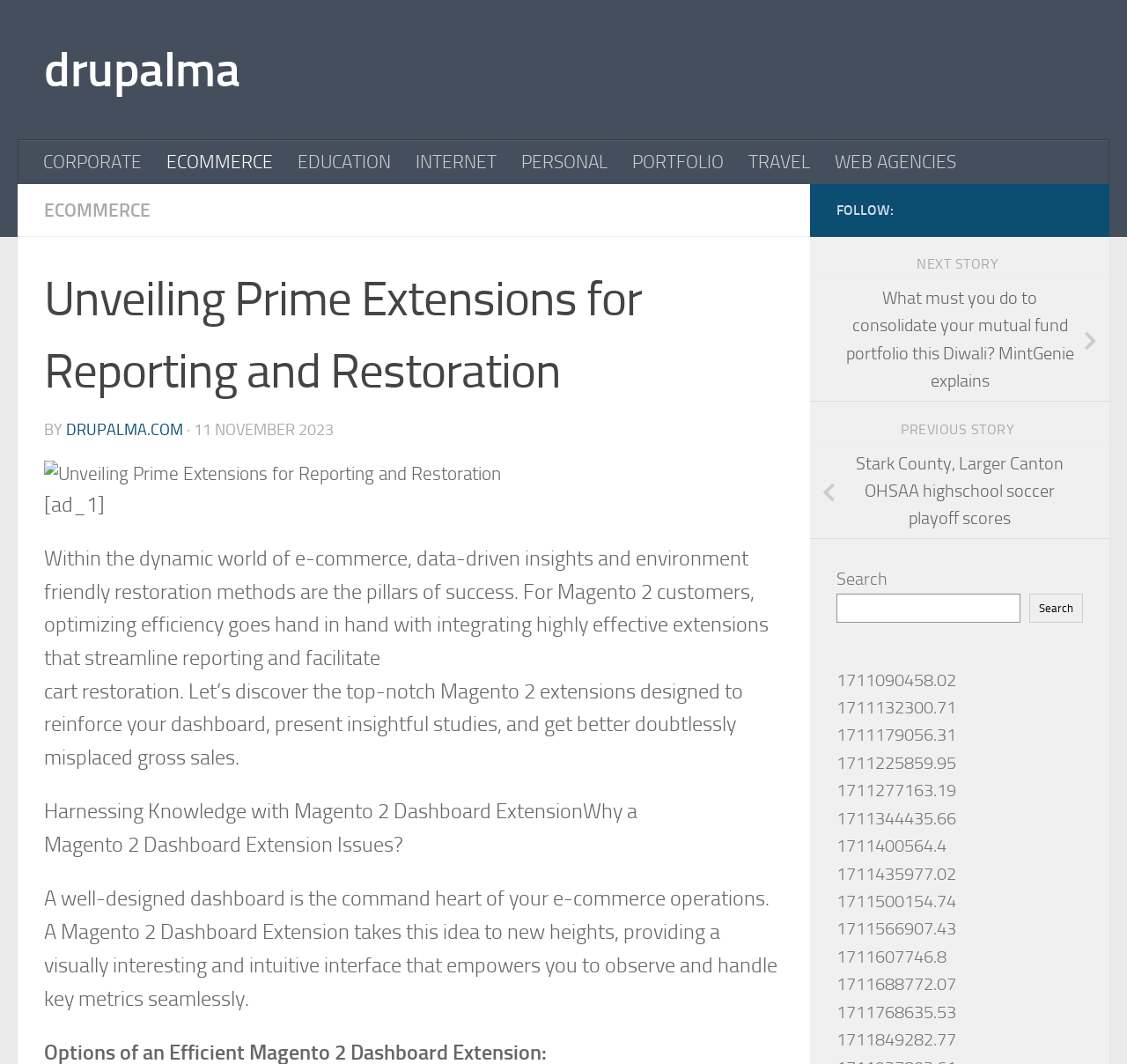Generate the main heading text from the webpage.

Unveiling Prime Extensions for Reporting and Restoration